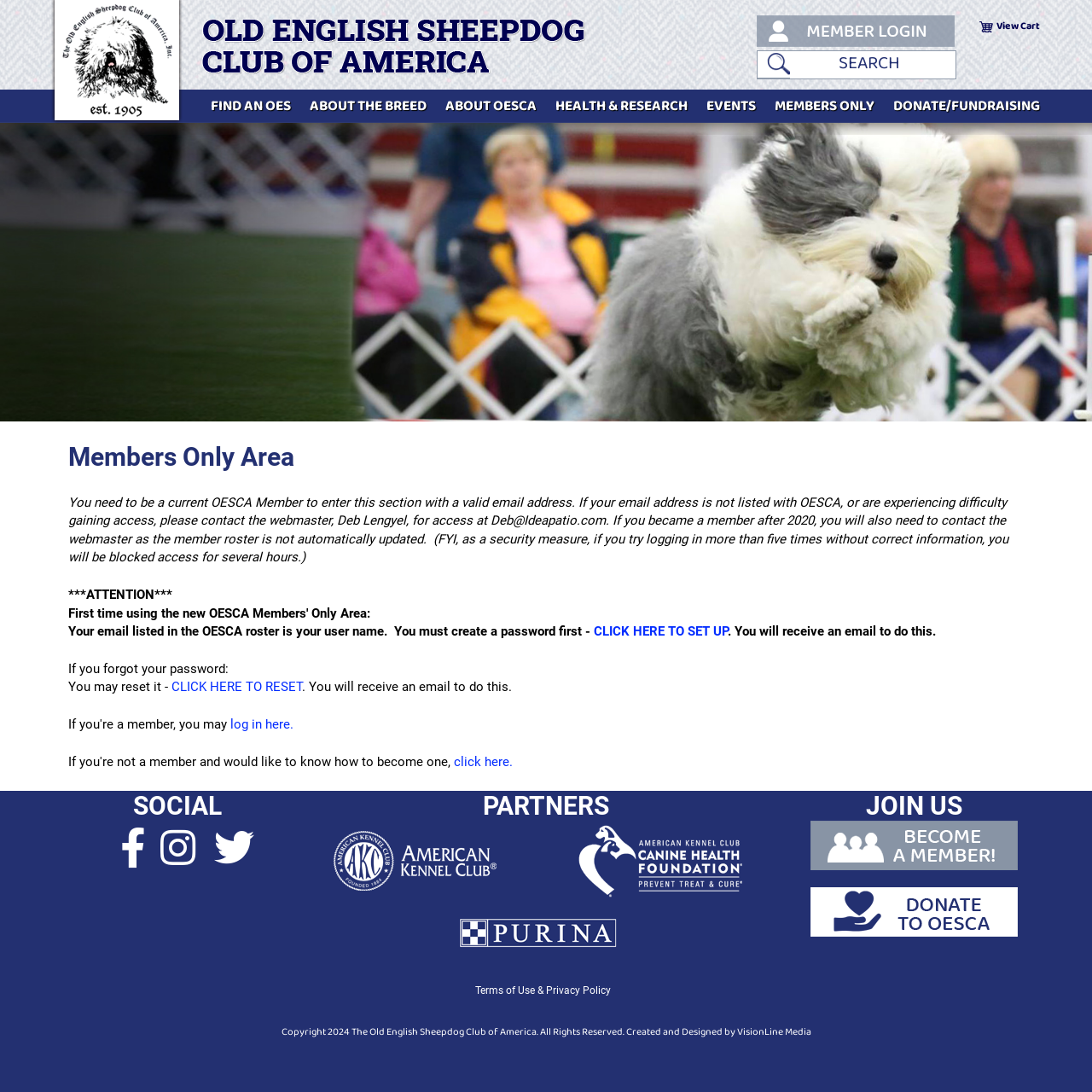Pinpoint the bounding box coordinates of the area that should be clicked to complete the following instruction: "Search for something". The coordinates must be given as four float numbers between 0 and 1, i.e., [left, top, right, bottom].

[0.693, 0.047, 0.875, 0.072]